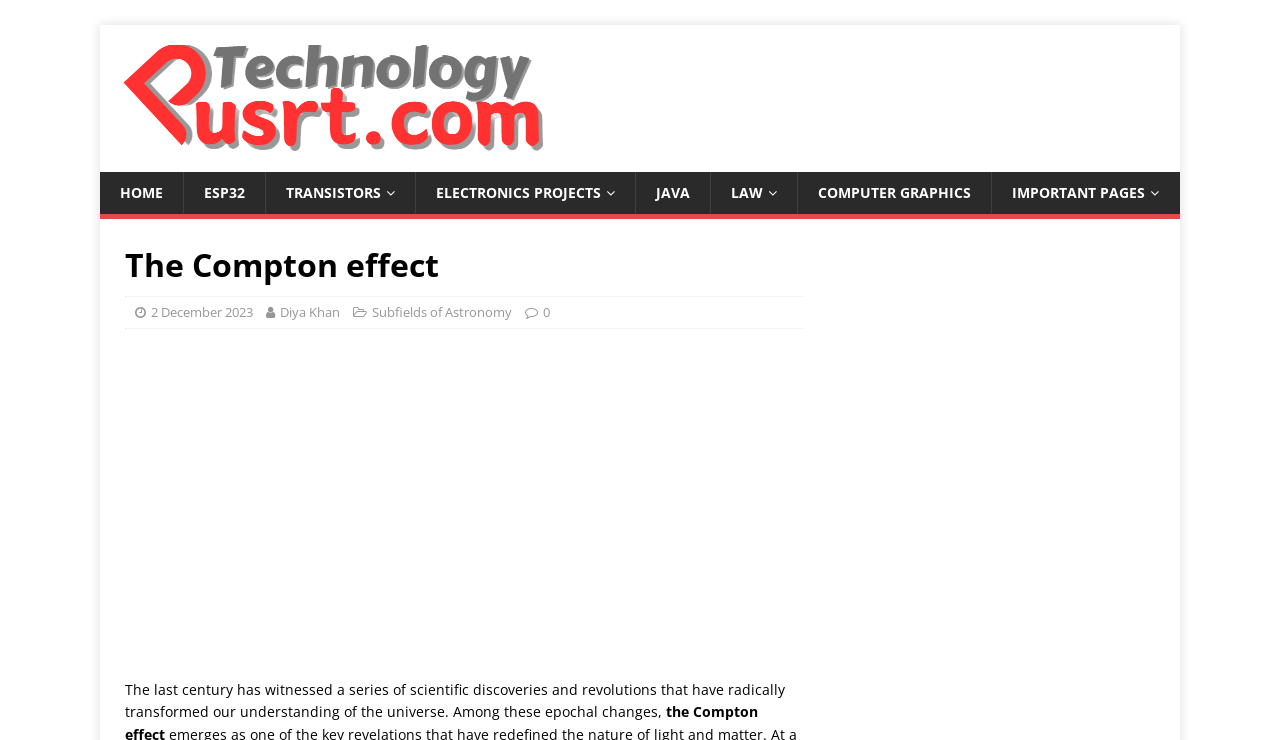Please find the bounding box coordinates of the element that you should click to achieve the following instruction: "view the COMPUTER GRAPHICS link". The coordinates should be presented as four float numbers between 0 and 1: [left, top, right, bottom].

[0.623, 0.232, 0.774, 0.29]